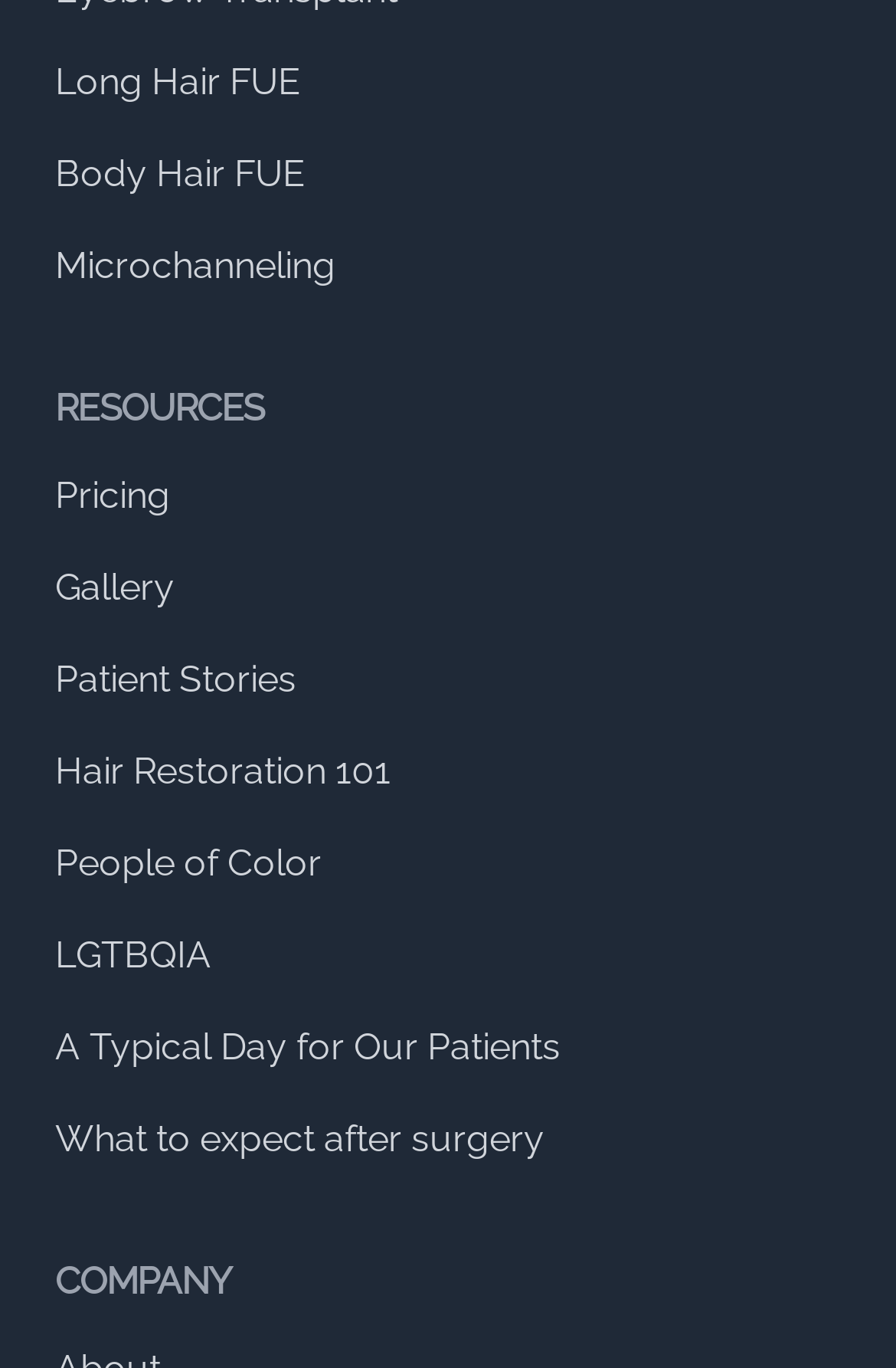What is the last link under the 'RESOURCES' section?
Look at the image and construct a detailed response to the question.

The last link under the 'RESOURCES' section is 'What to expect after surgery', which is likely a page that provides information to patients about the post-surgery process.